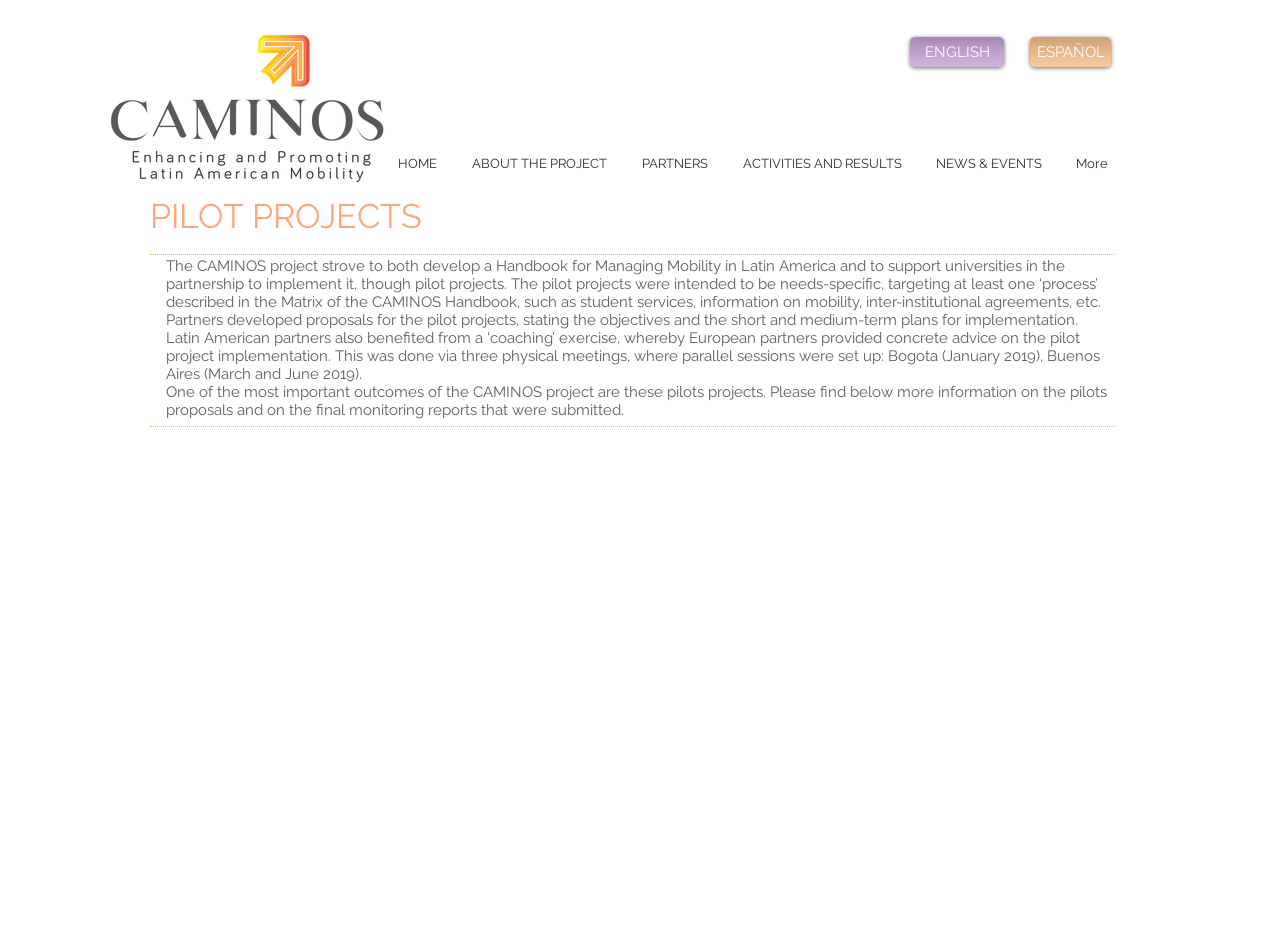Generate a detailed explanation of the webpage's features and information.

The webpage is about pilot projects related to the CAMINOS project. At the top, there are two language options, "ENGLISH" and "ESPAÑOL", positioned side by side. Below them, a navigation menu is located, containing links to "HOME", "ABOUT THE PROJECT", "PARTNERS", "ACTIVITIES AND RESULTS", "NEWS & EVENTS", and "More". 

The main content of the page is divided into two sections. The first section has a heading "PILOT PROJECTS" and provides an introduction to the pilot projects, explaining their purpose and objectives. This section also describes how Latin American partners received coaching from European partners to implement the pilot projects.

The second section lists several pilot projects, each with a heading and a link to more information. The pilot projects are from different universities, including Universidad Yachay Tech and Universidad de Aysén. Each project has a brief description and a link to its proposal and final monitoring report. The projects are listed in a vertical column, with the university names and project titles serving as headings.